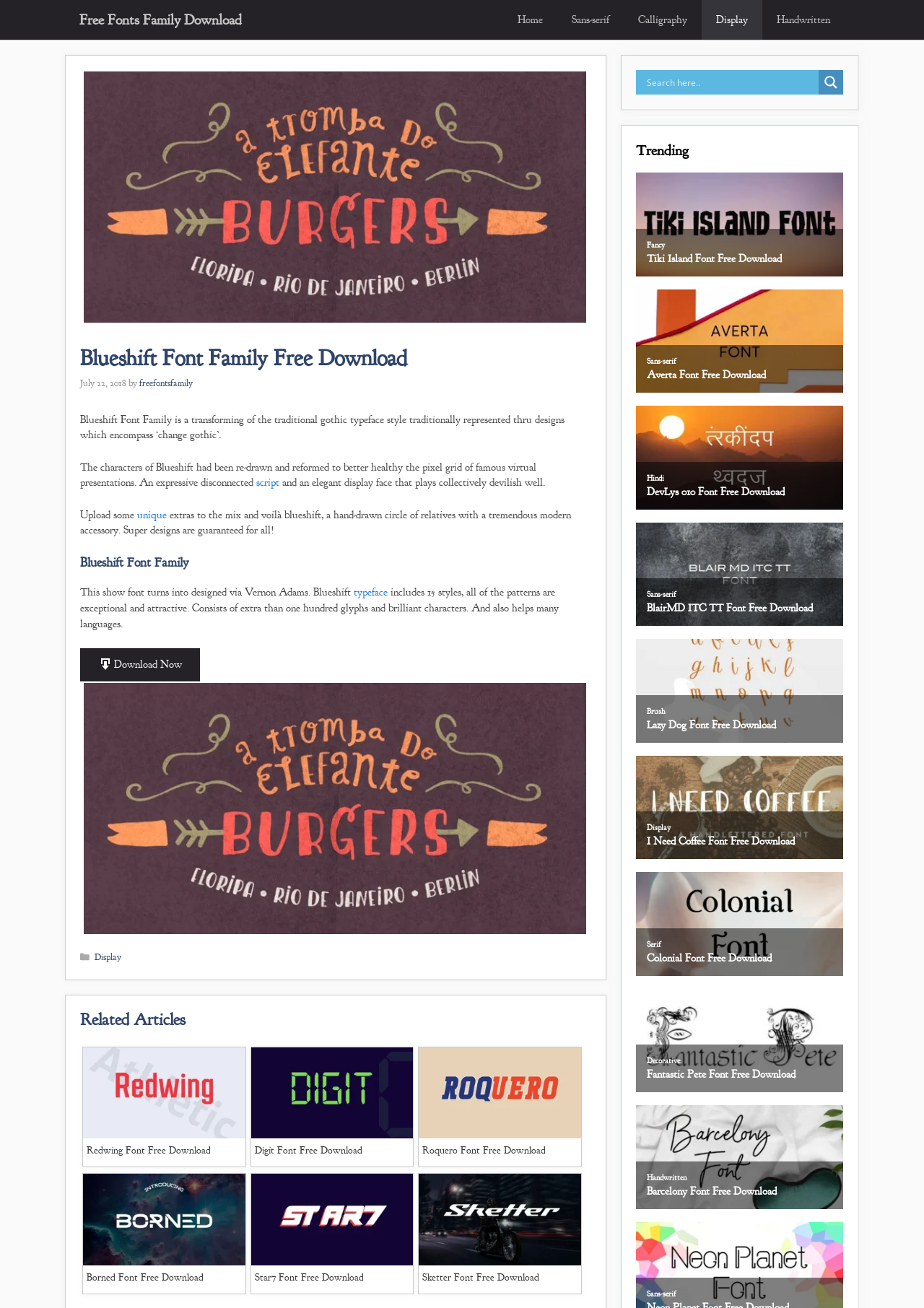Given the following UI element description: "Fantastic Pete Font Free Download", find the bounding box coordinates in the webpage screenshot.

[0.7, 0.817, 0.901, 0.827]